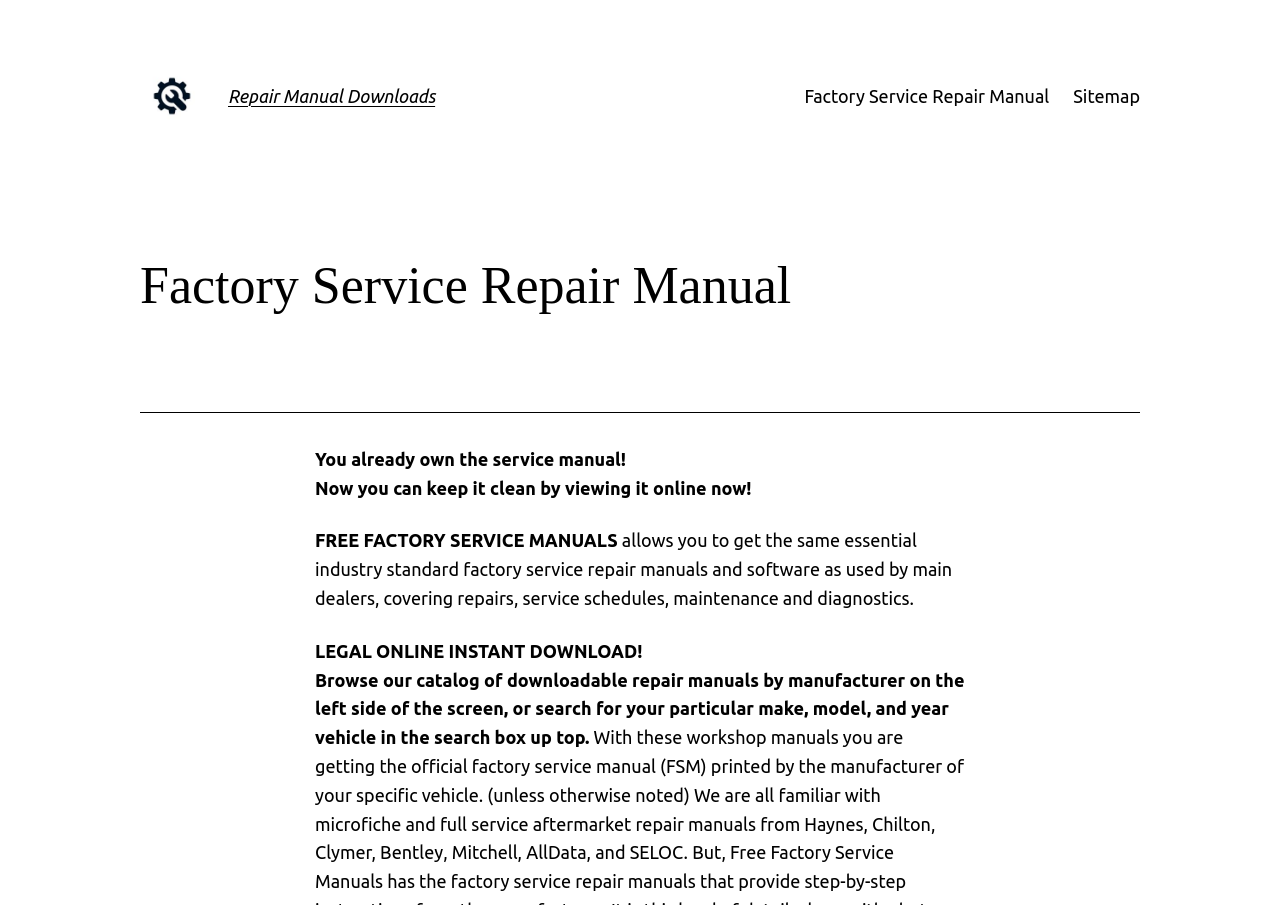What can be downloaded from this website?
By examining the image, provide a one-word or phrase answer.

Repair manuals